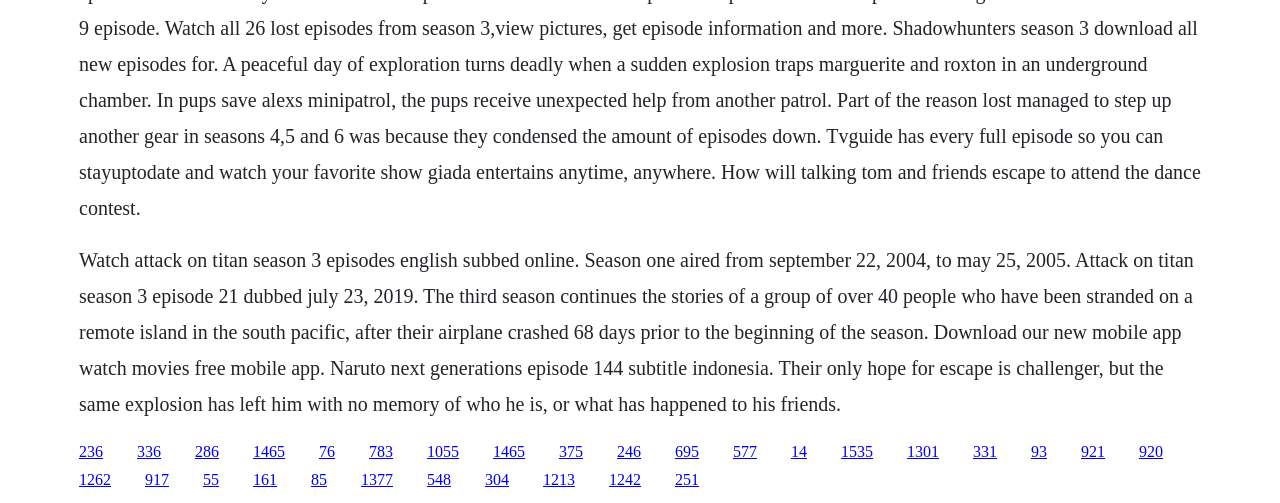What is the anime series mentioned in the text?
Answer the question with just one word or phrase using the image.

Attack on Titan